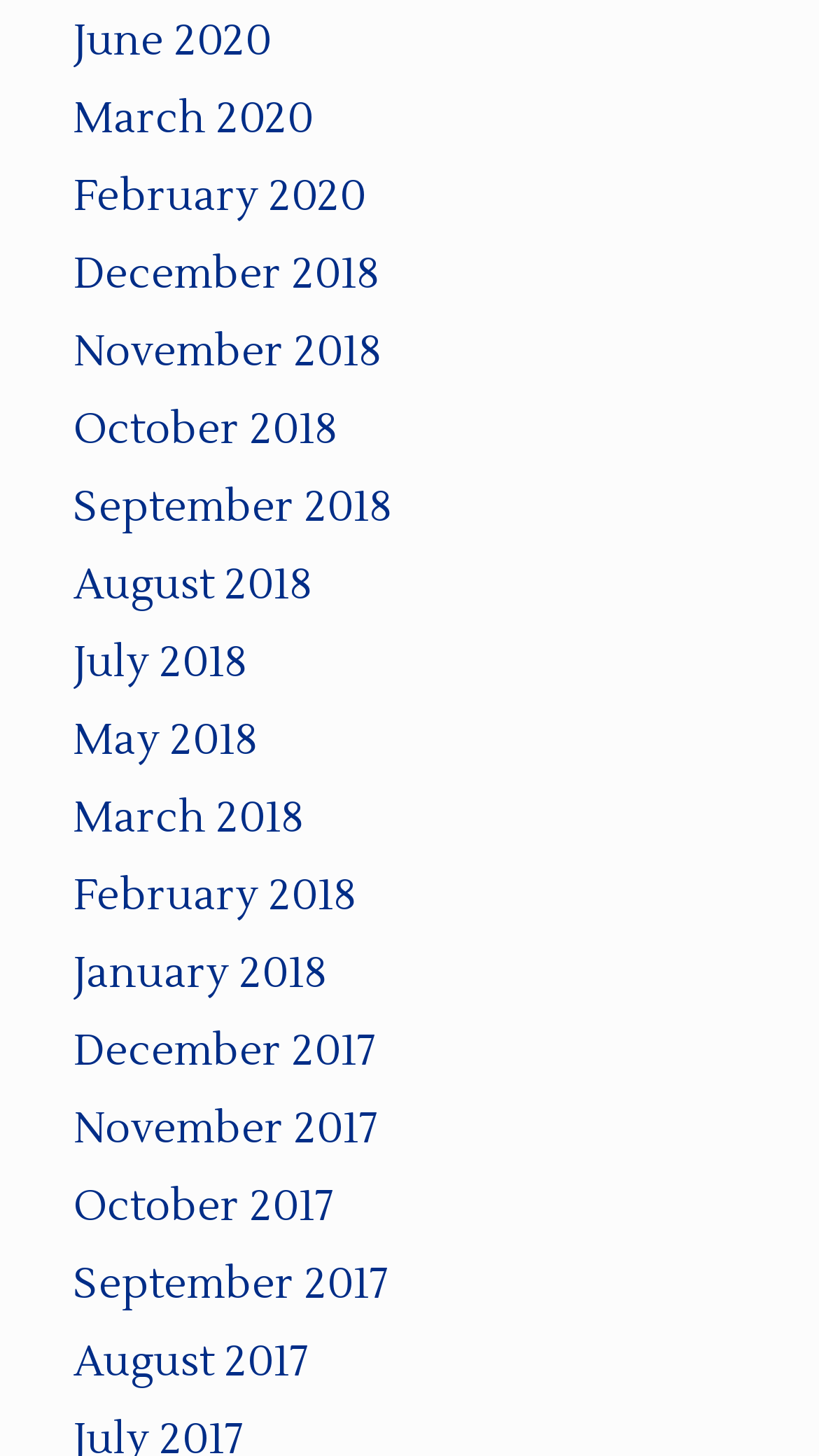Identify the bounding box coordinates necessary to click and complete the given instruction: "view June 2020".

[0.09, 0.01, 0.331, 0.047]